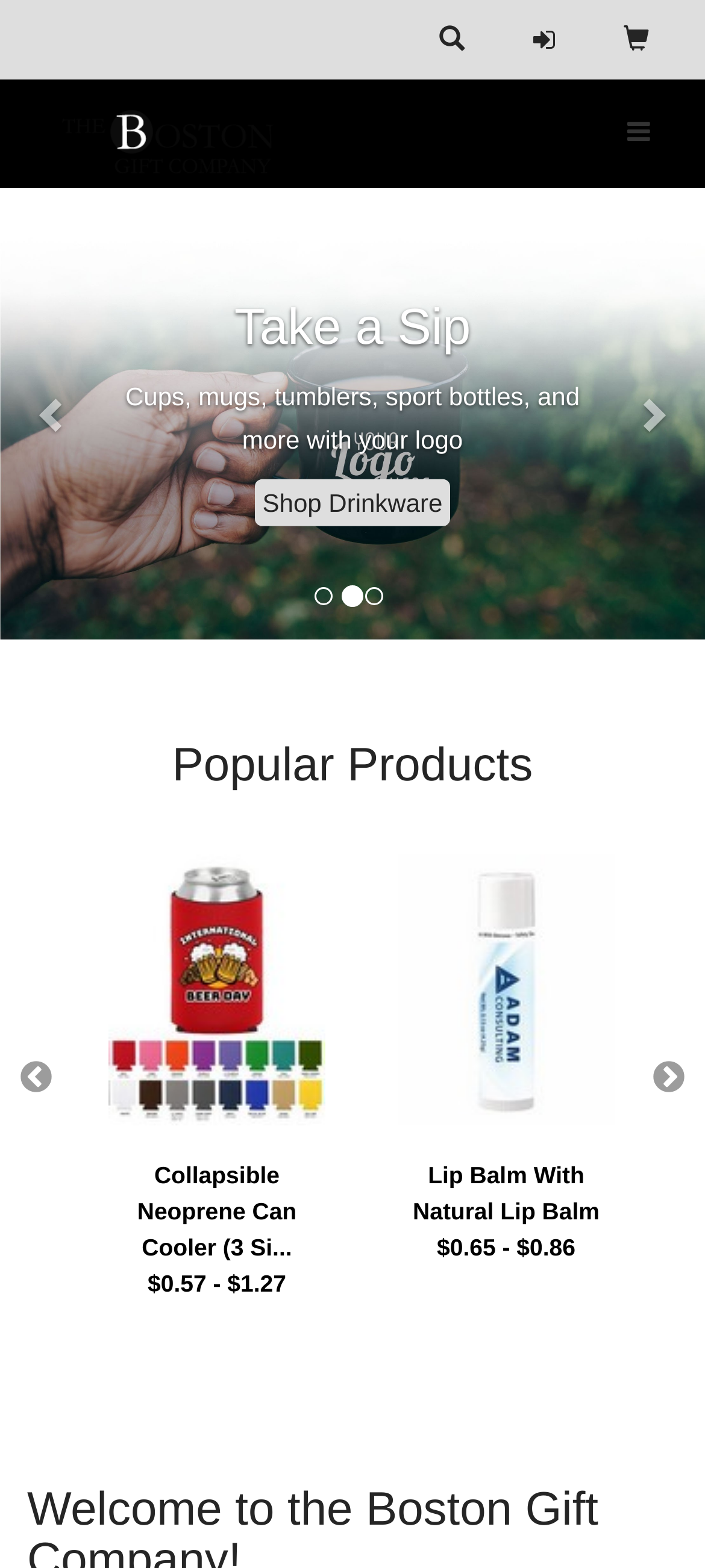How many navigation buttons are there?
By examining the image, provide a one-word or phrase answer.

2